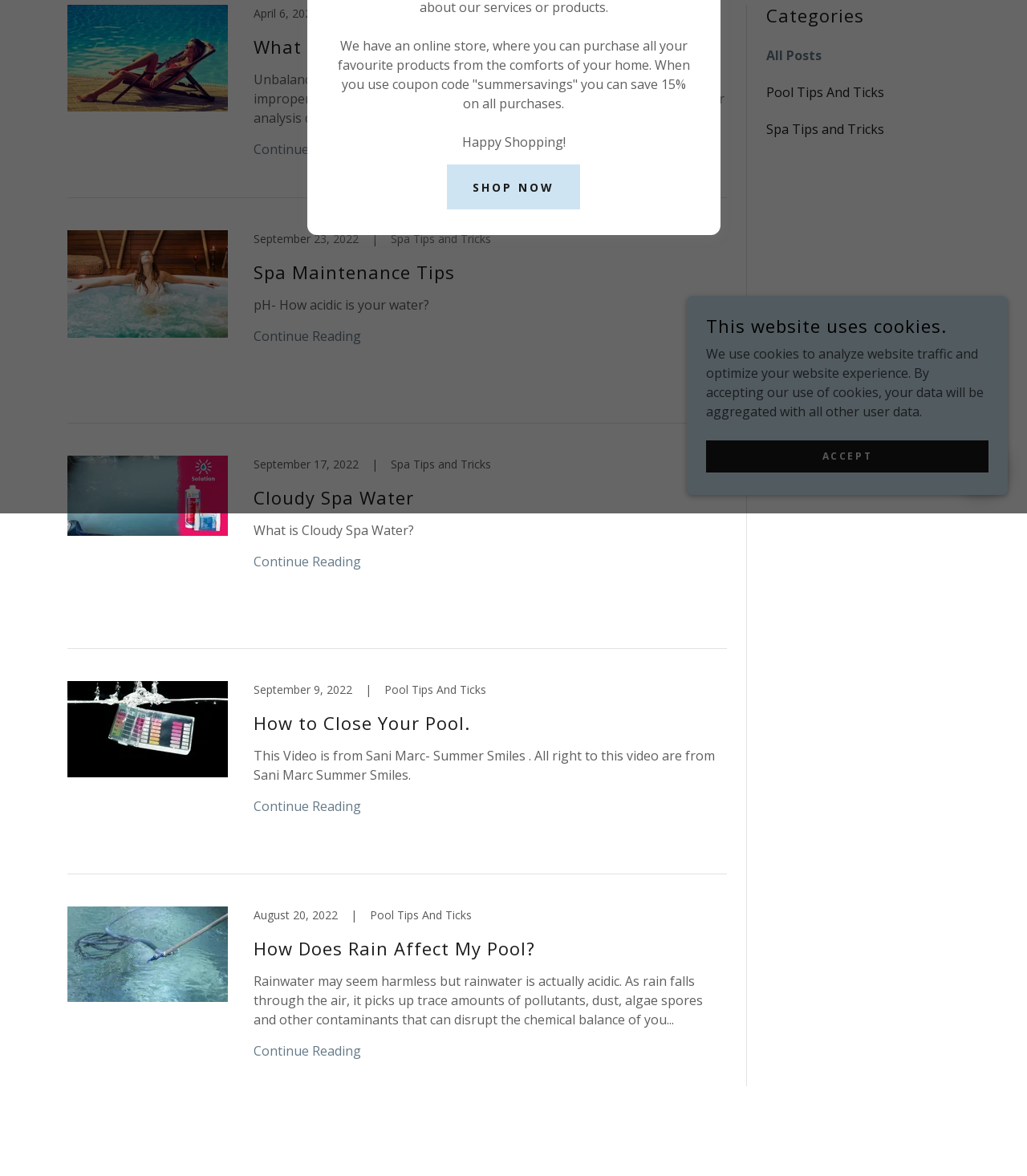Find the bounding box of the web element that fits this description: "Continue Reading".

[0.247, 0.678, 0.352, 0.693]